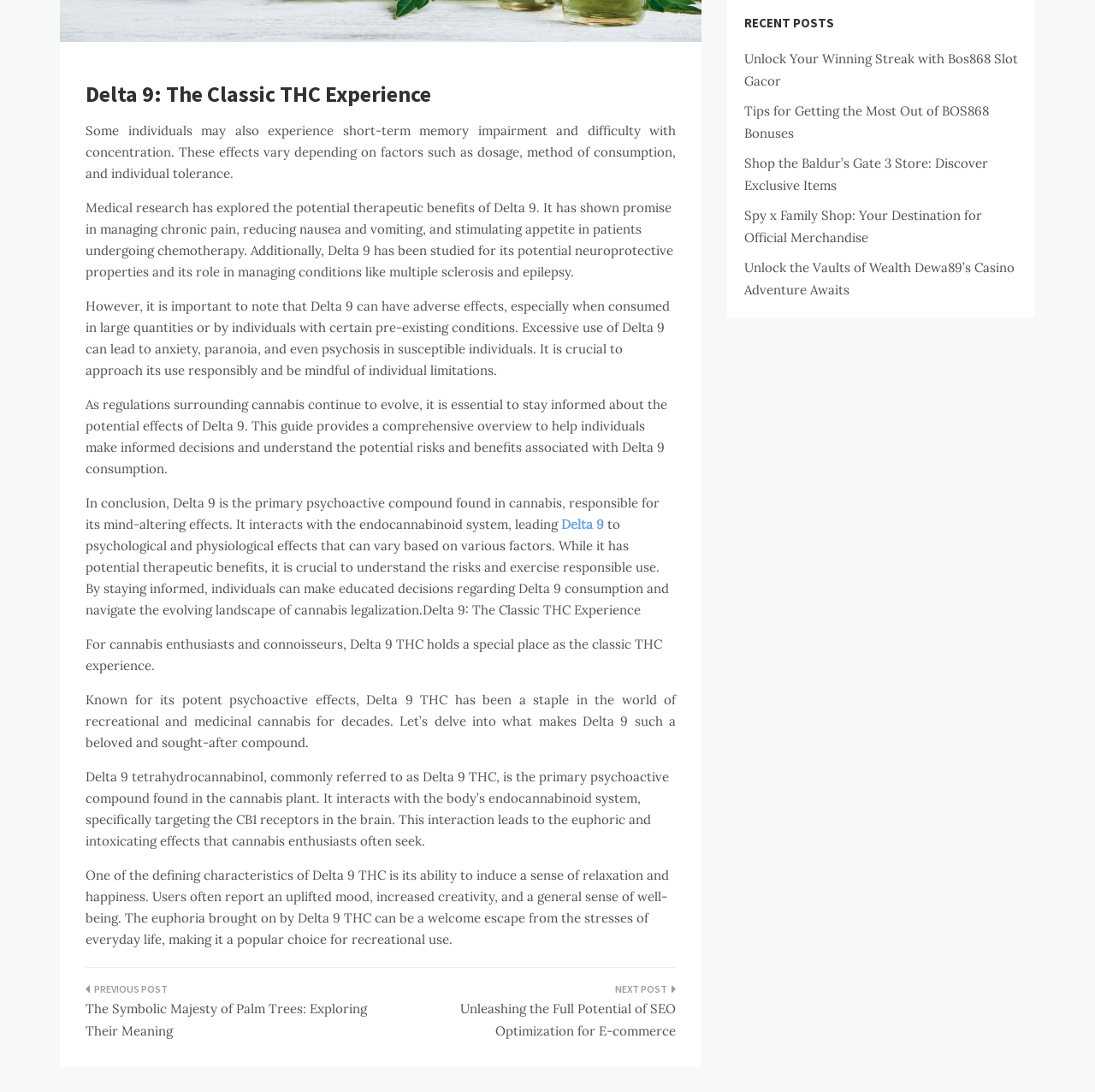Given the element description: "Delta 9", predict the bounding box coordinates of this UI element. The coordinates must be four float numbers between 0 and 1, given as [left, top, right, bottom].

[0.512, 0.473, 0.552, 0.488]